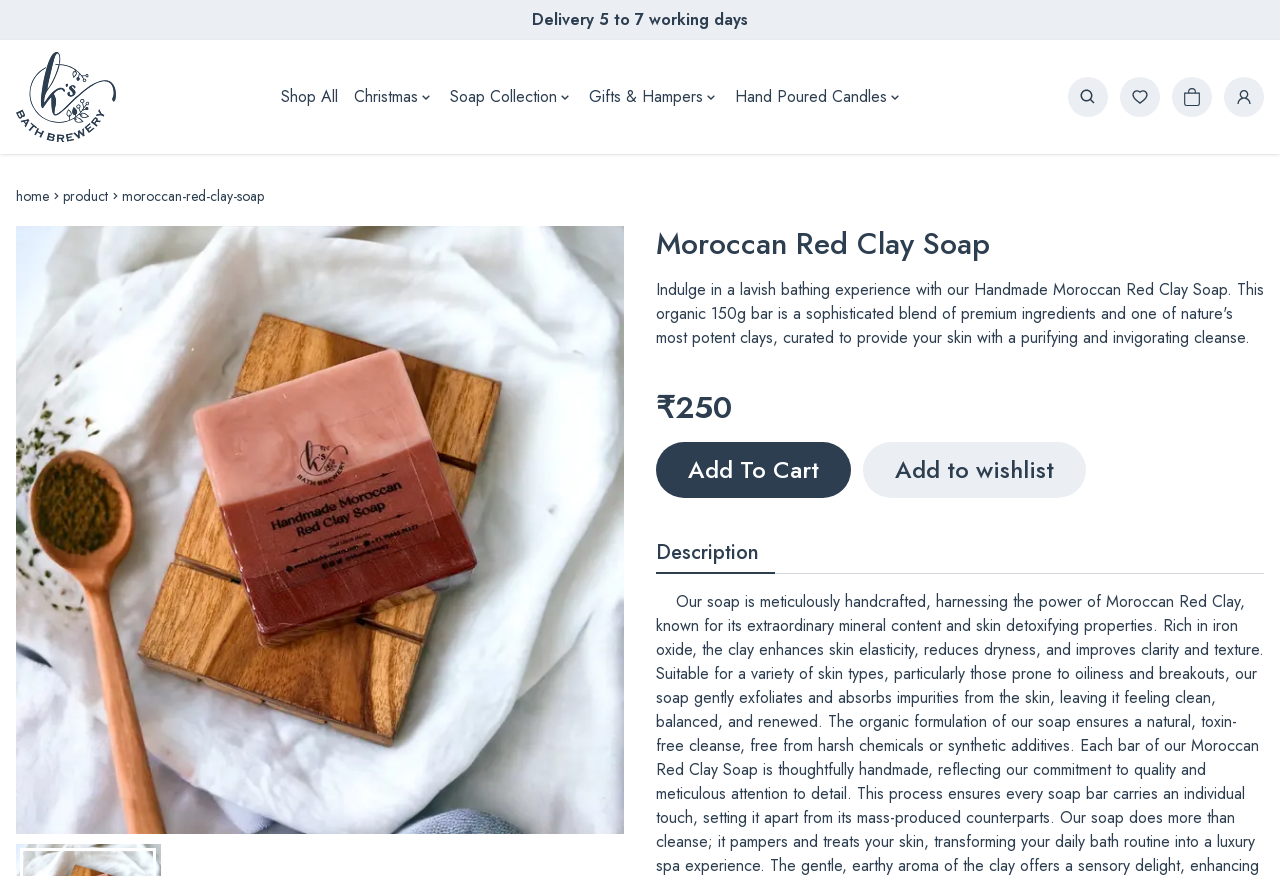What is the price of the Moroccan Red Clay Soap?
Please craft a detailed and exhaustive response to the question.

The price of the Moroccan Red Clay Soap is mentioned next to the currency symbol '₹' which is located below the product image and above the 'Add To Cart' button.